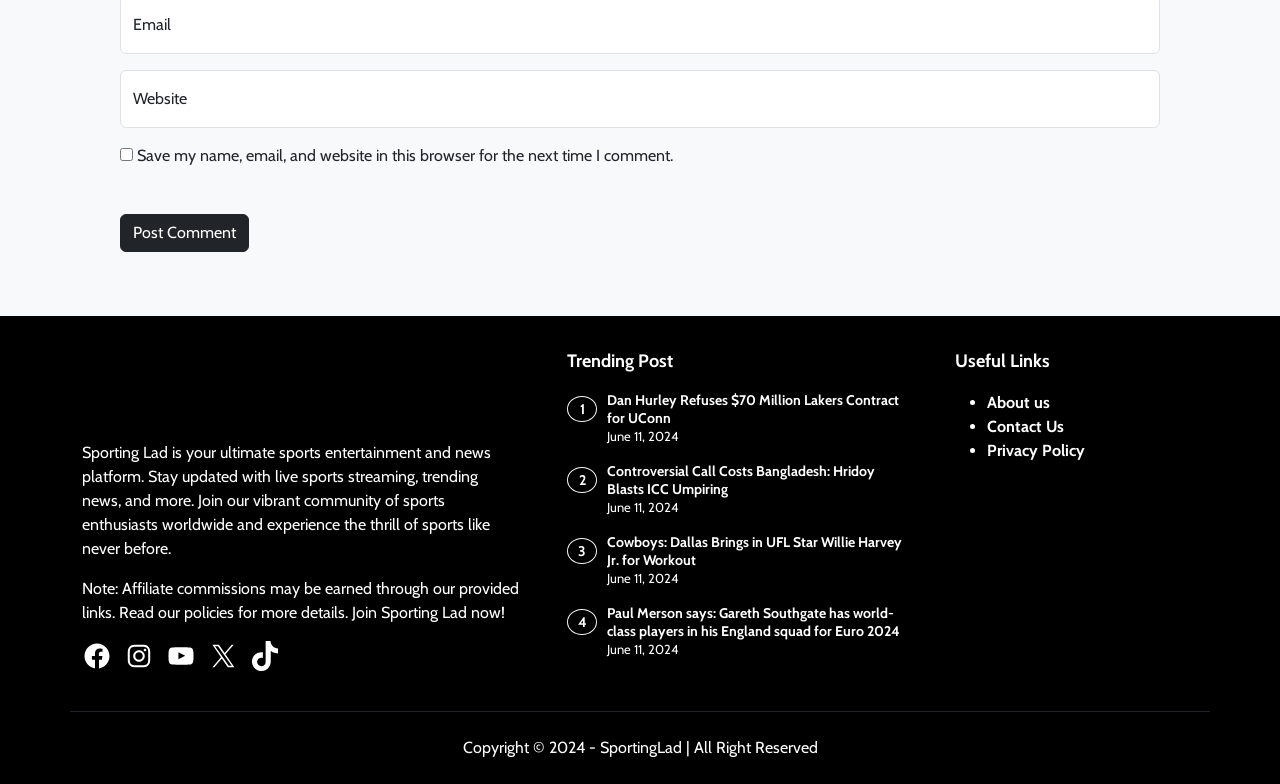What type of content does the website provide?
Please use the visual content to give a single word or phrase answer.

Sports news